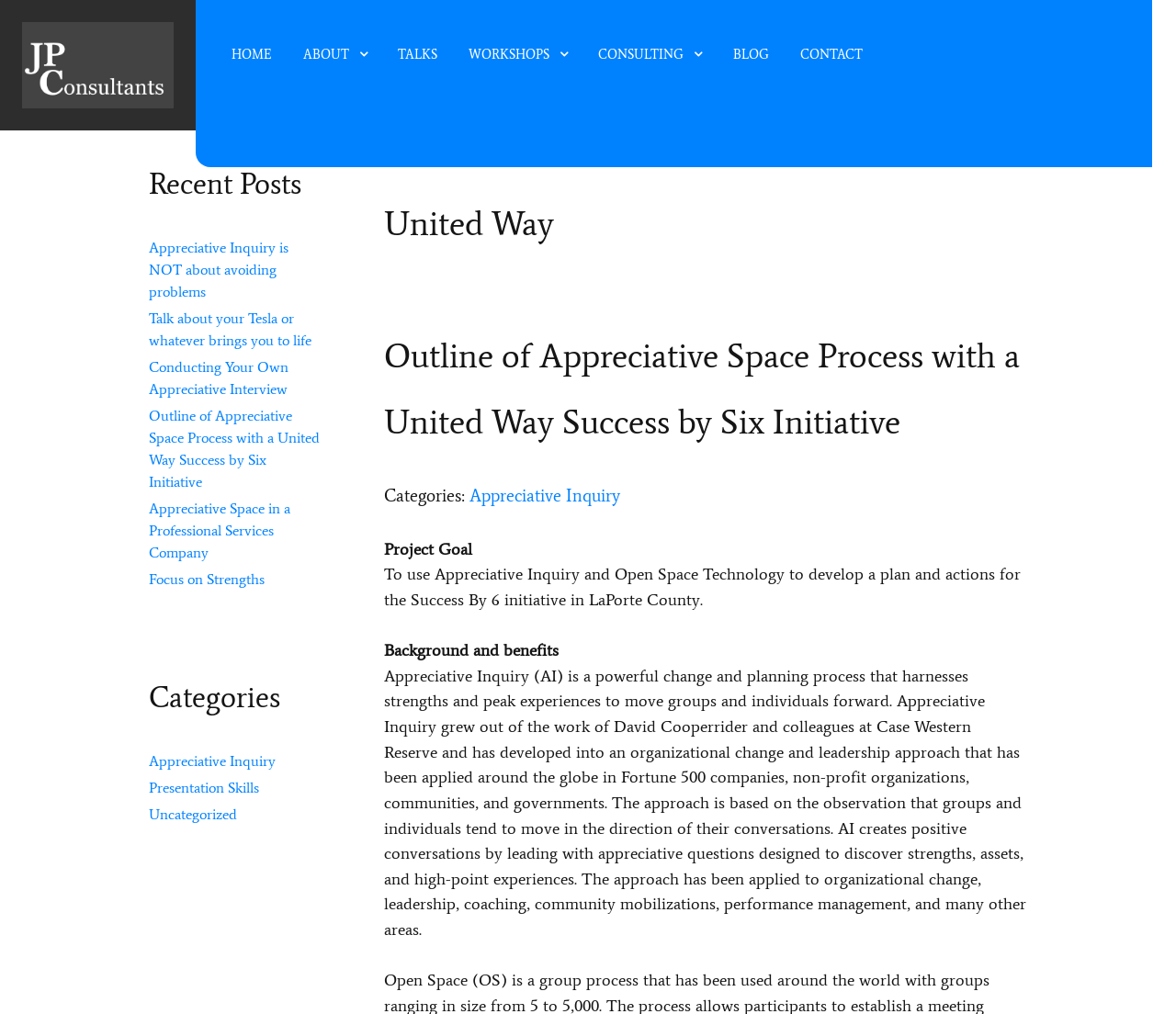How many categories are listed?
Please use the image to provide an in-depth answer to the question.

I found the 'Categories' heading and counted the links underneath, which are 'Appreciative Inquiry', 'Presentation Skills', and 'Uncategorized'. There are 3 categories listed.